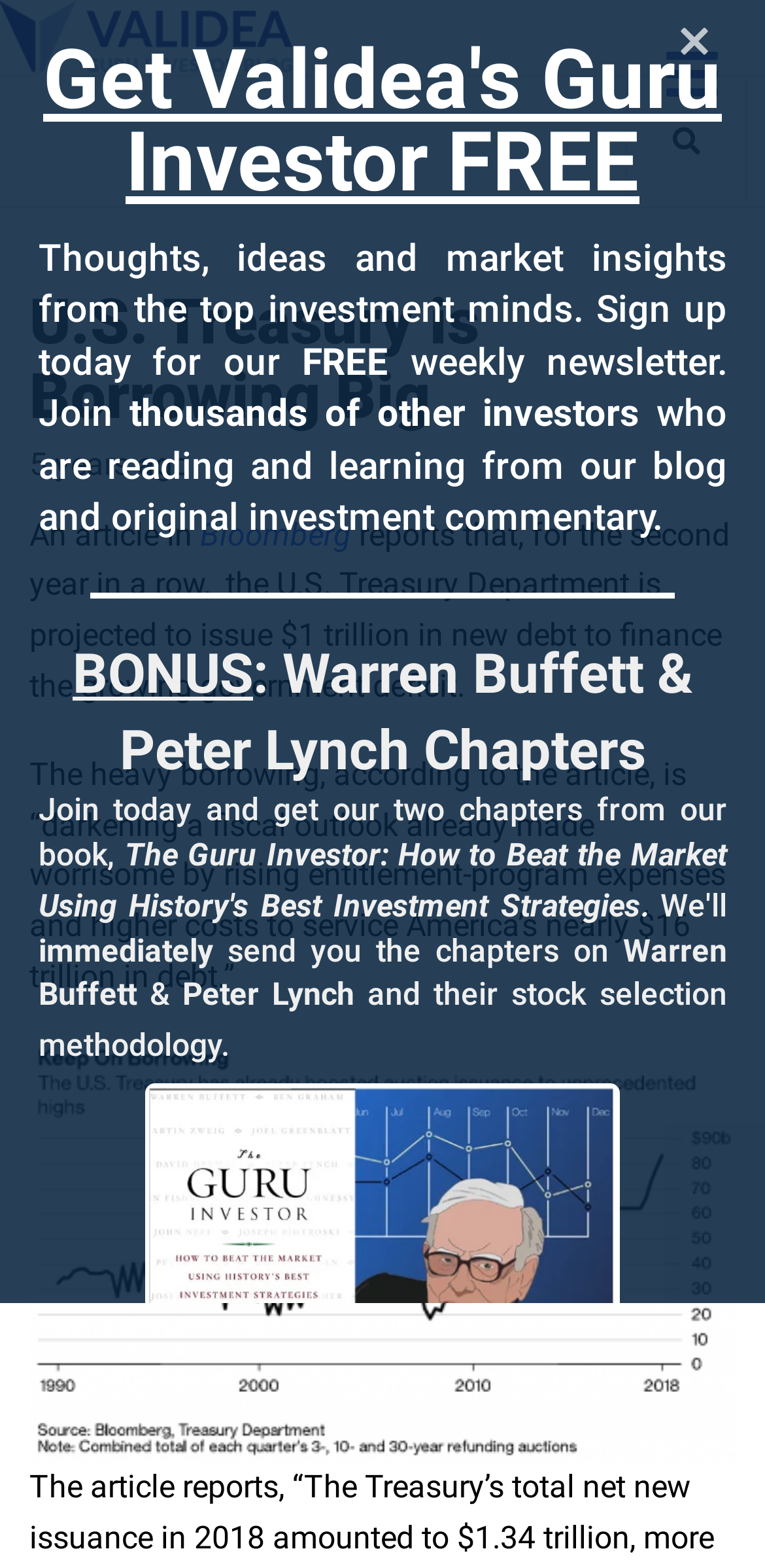Find the bounding box of the UI element described as follows: "Bloomberg".

[0.262, 0.329, 0.459, 0.353]